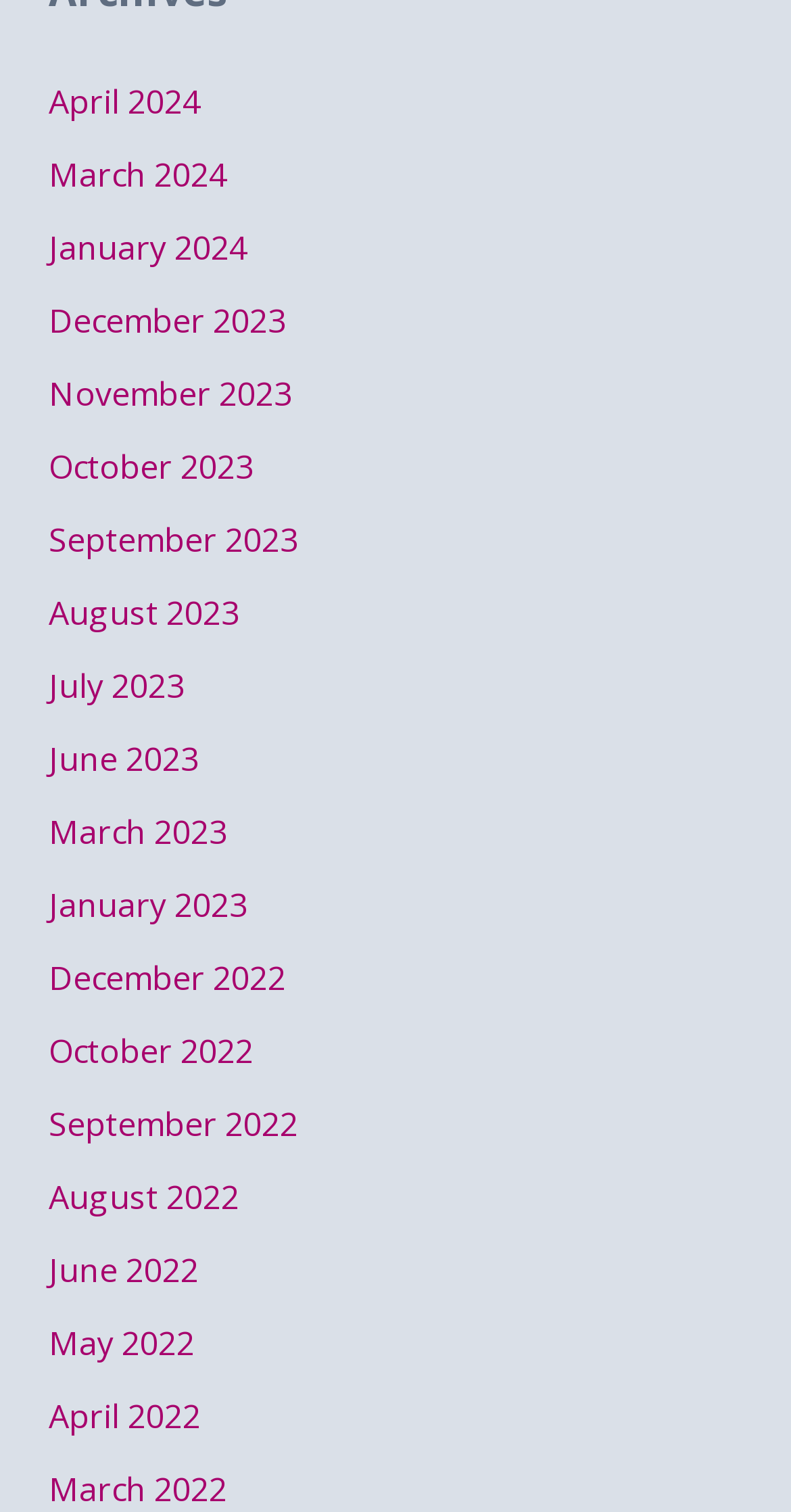Are the links arranged in chronological order?
Please provide a full and detailed response to the question.

I observed that the links are arranged in a descending order of time, with the most recent month 'April 2024' at the top and the earliest month 'April 2022' at the bottom. This suggests that the links are arranged in chronological order.